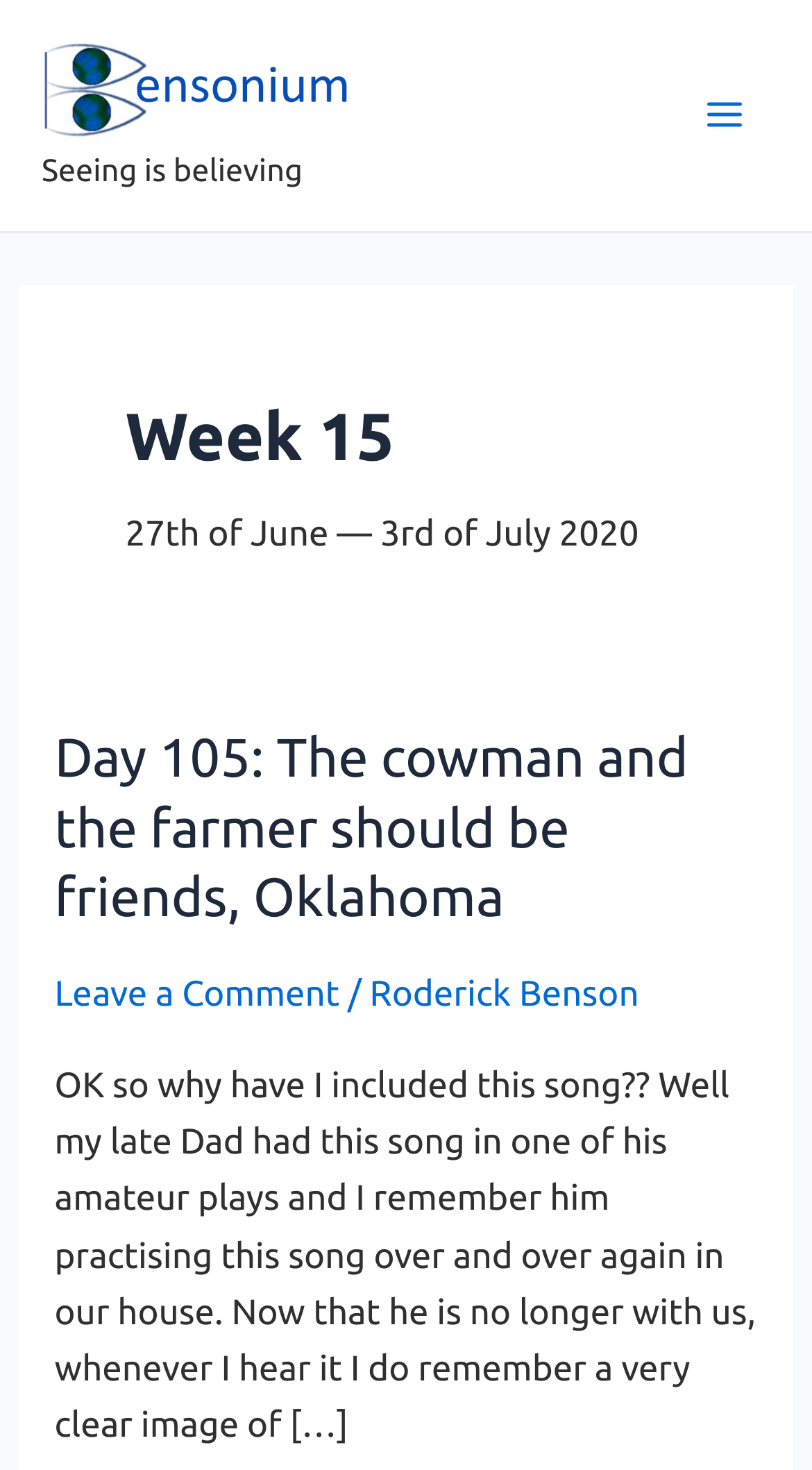Provide a thorough and detailed response to the question by examining the image: 
What is the title of the first article?

I found the title of the first article by looking at the link element with the text 'Day 105: The cowman and the farmer should be friends, Oklahoma' which is a child of the heading element 'Week 15'.